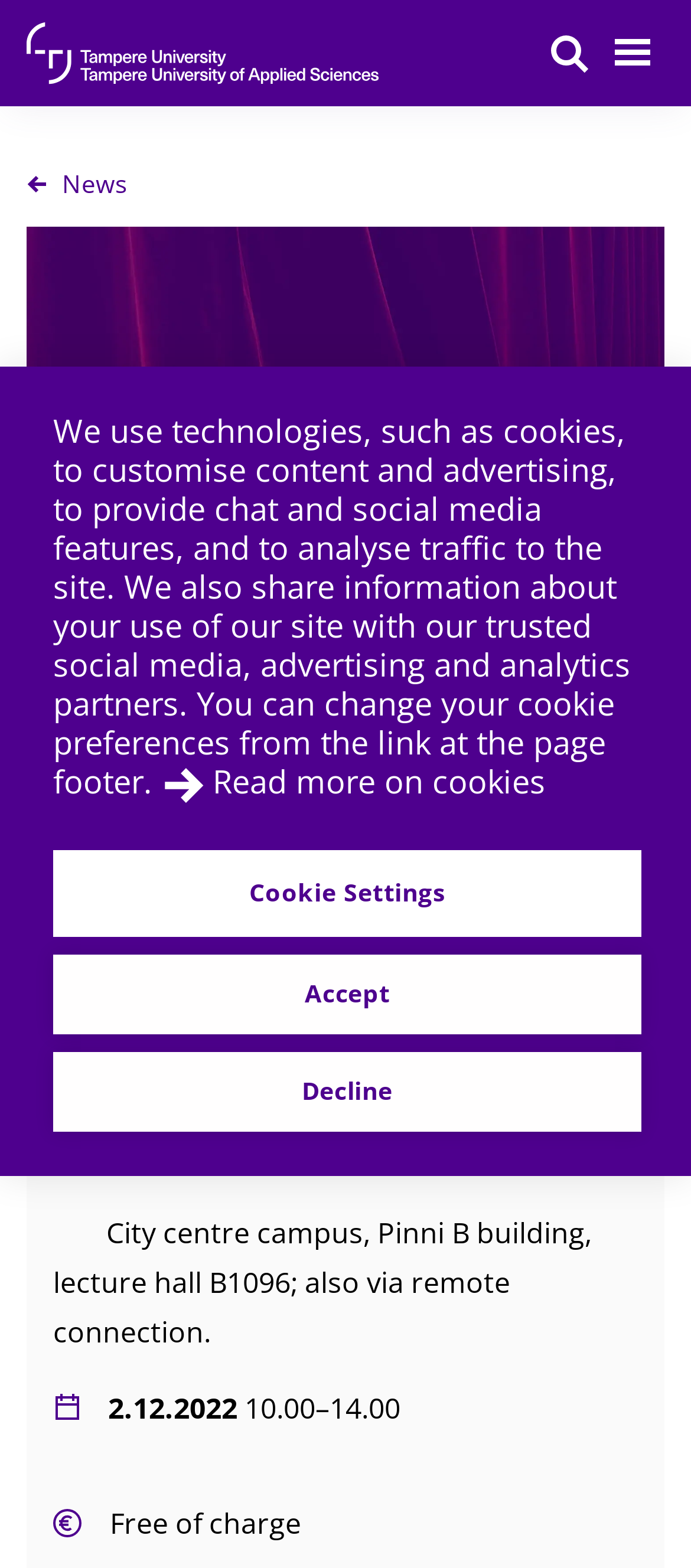Give a concise answer of one word or phrase to the question: 
What is the date of the event?

2.12.2022